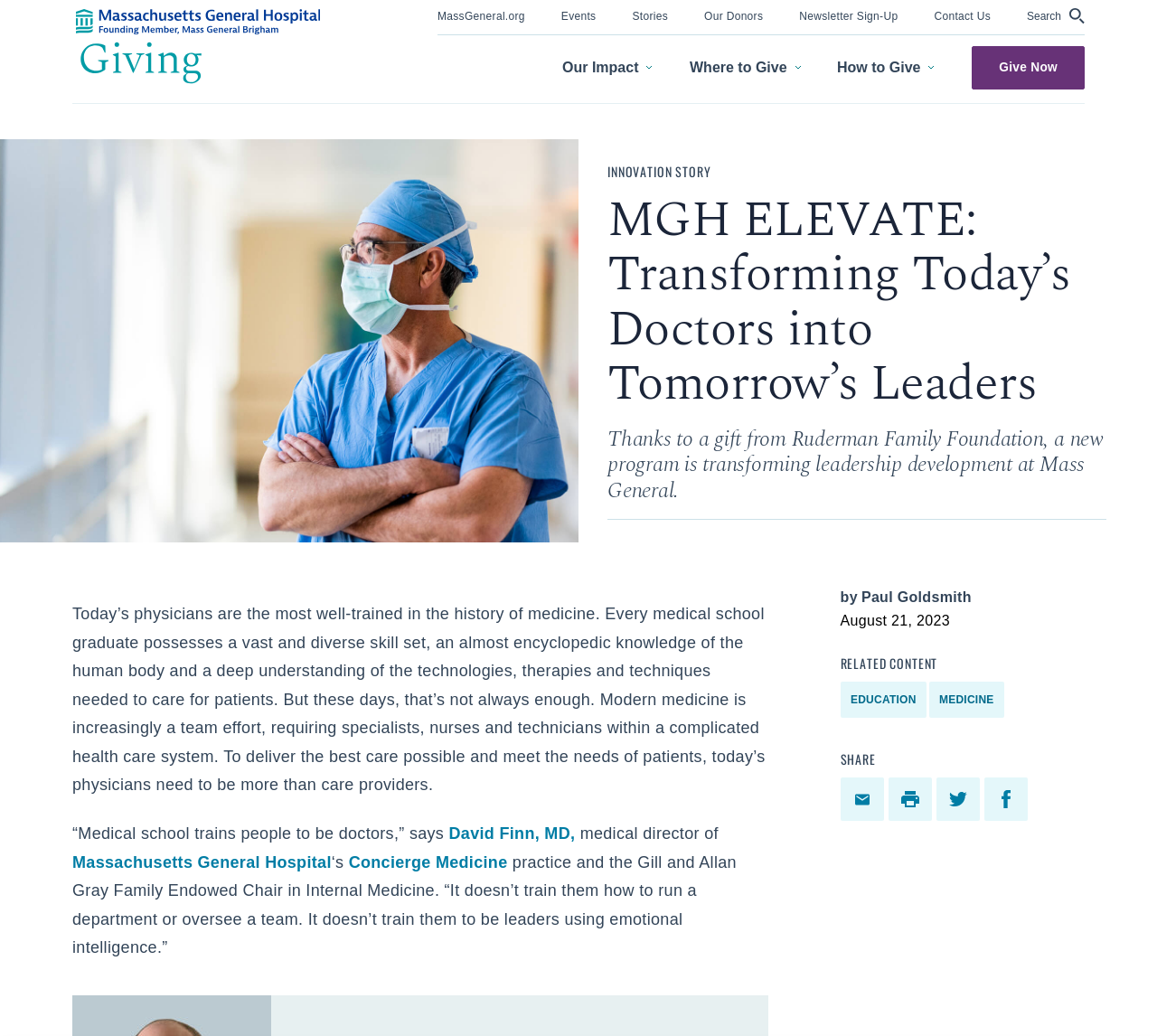Specify the bounding box coordinates of the area that needs to be clicked to achieve the following instruction: "click to visit MassGeneral.org website".

[0.378, 0.007, 0.454, 0.022]